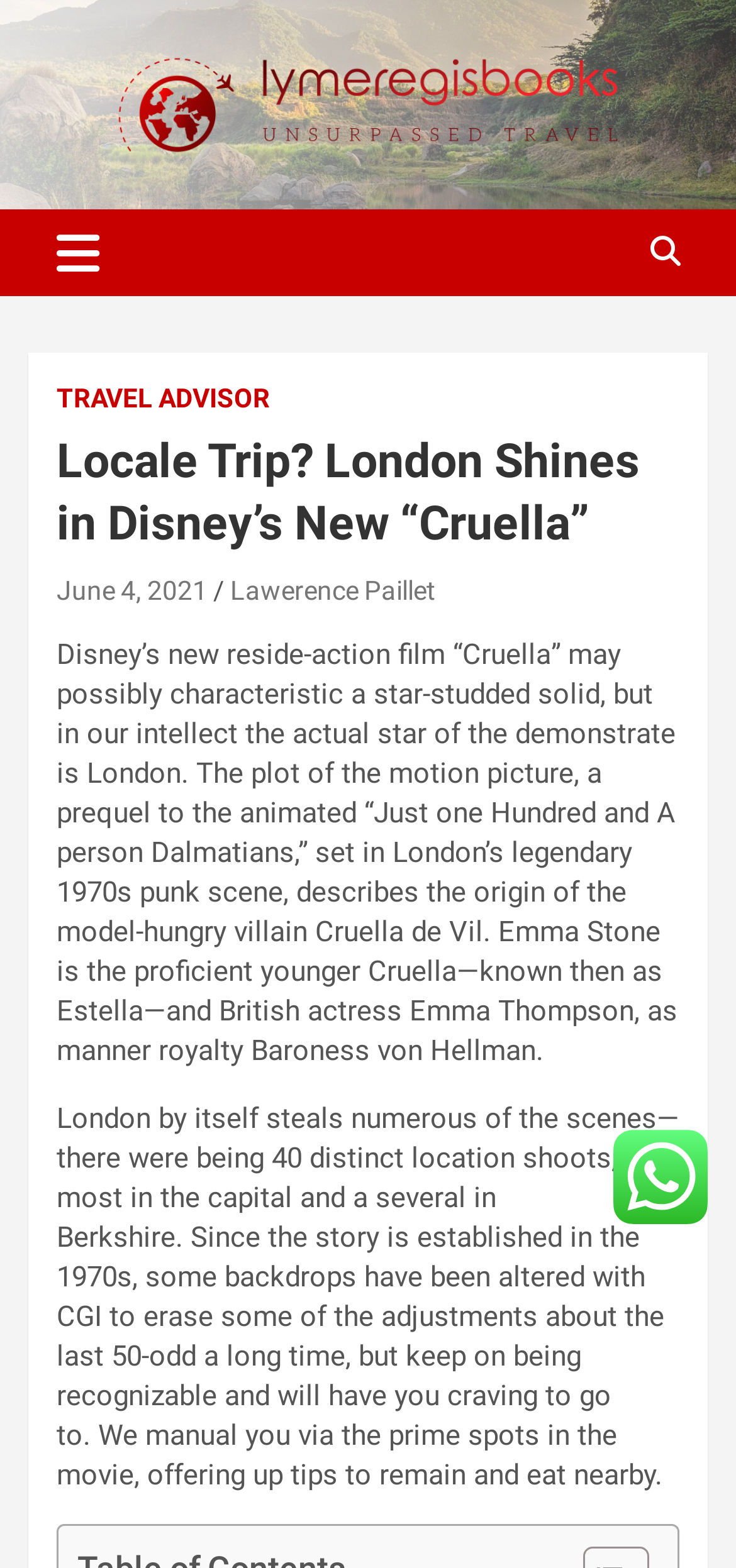Answer in one word or a short phrase: 
Who plays the role of Cruella de Vil in the movie 'Cruella'?

Emma Stone